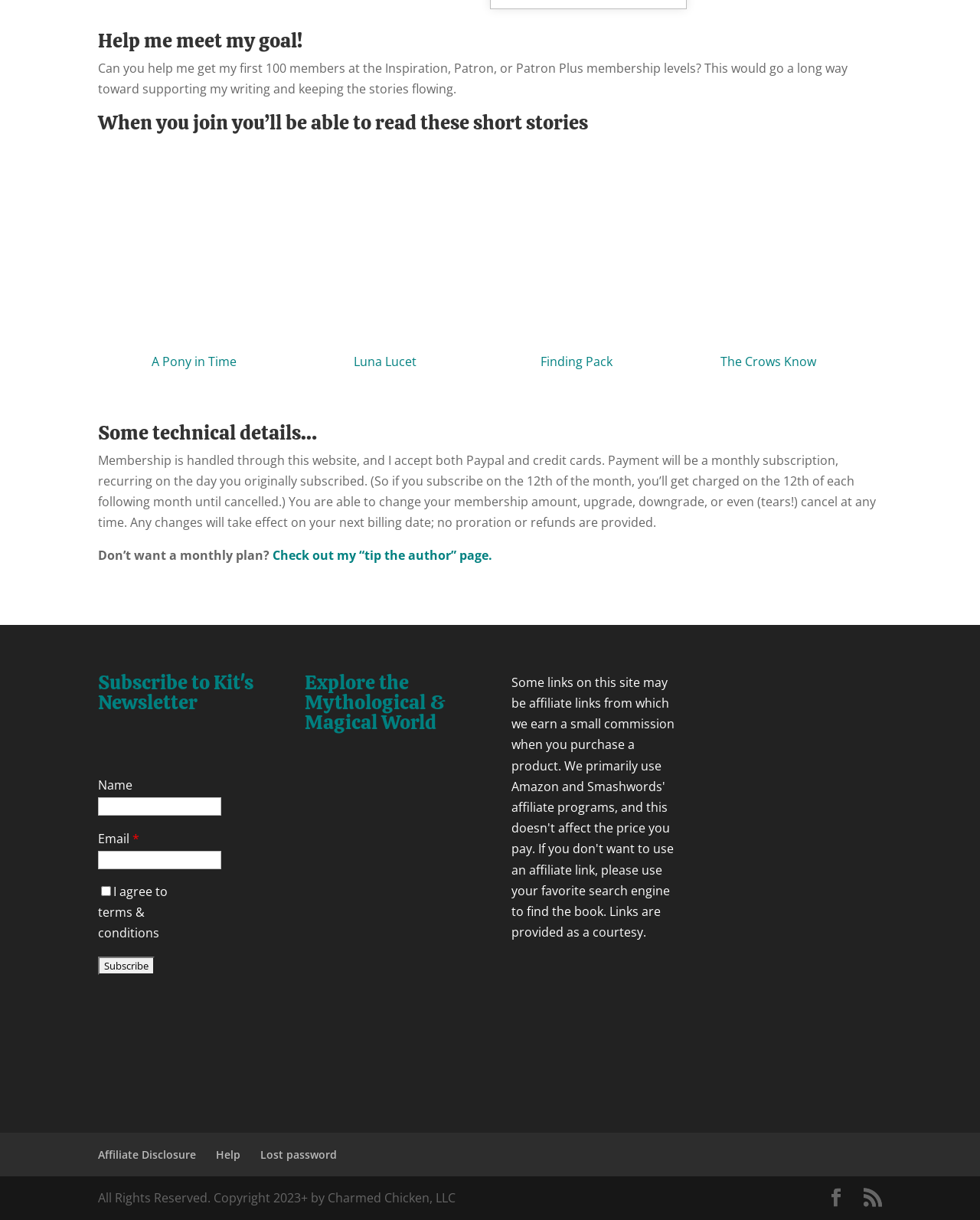Refer to the image and offer a detailed explanation in response to the question: What is the name of the company handling membership?

The company handling membership is Charmed Chicken, LLC, as stated in the copyright notice at the bottom of the page.